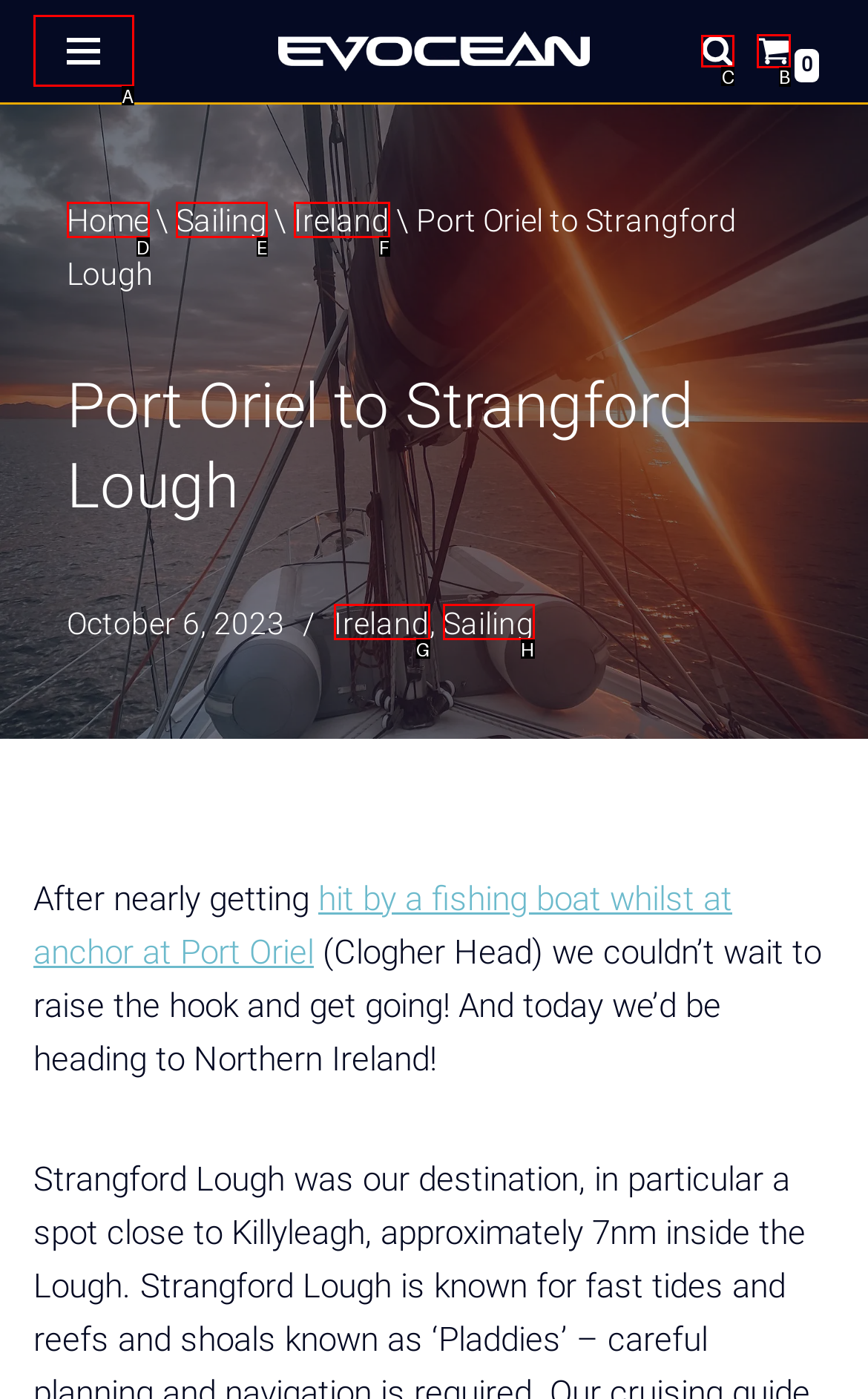Select the HTML element that needs to be clicked to carry out the task: Search for something
Provide the letter of the correct option.

C